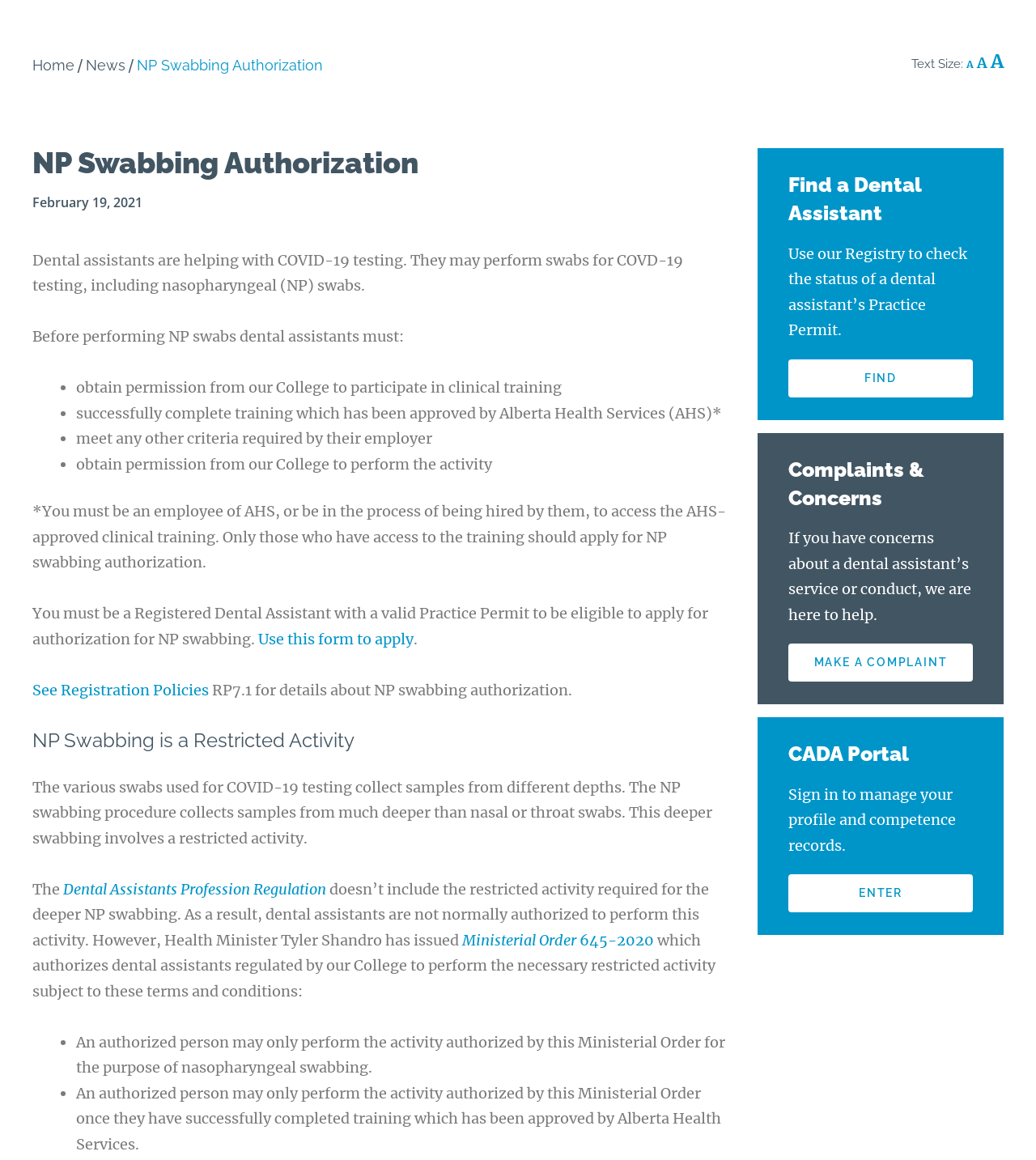Please answer the following question using a single word or phrase: 
What can be used to check a dental assistant's Practice Permit status?

Registry